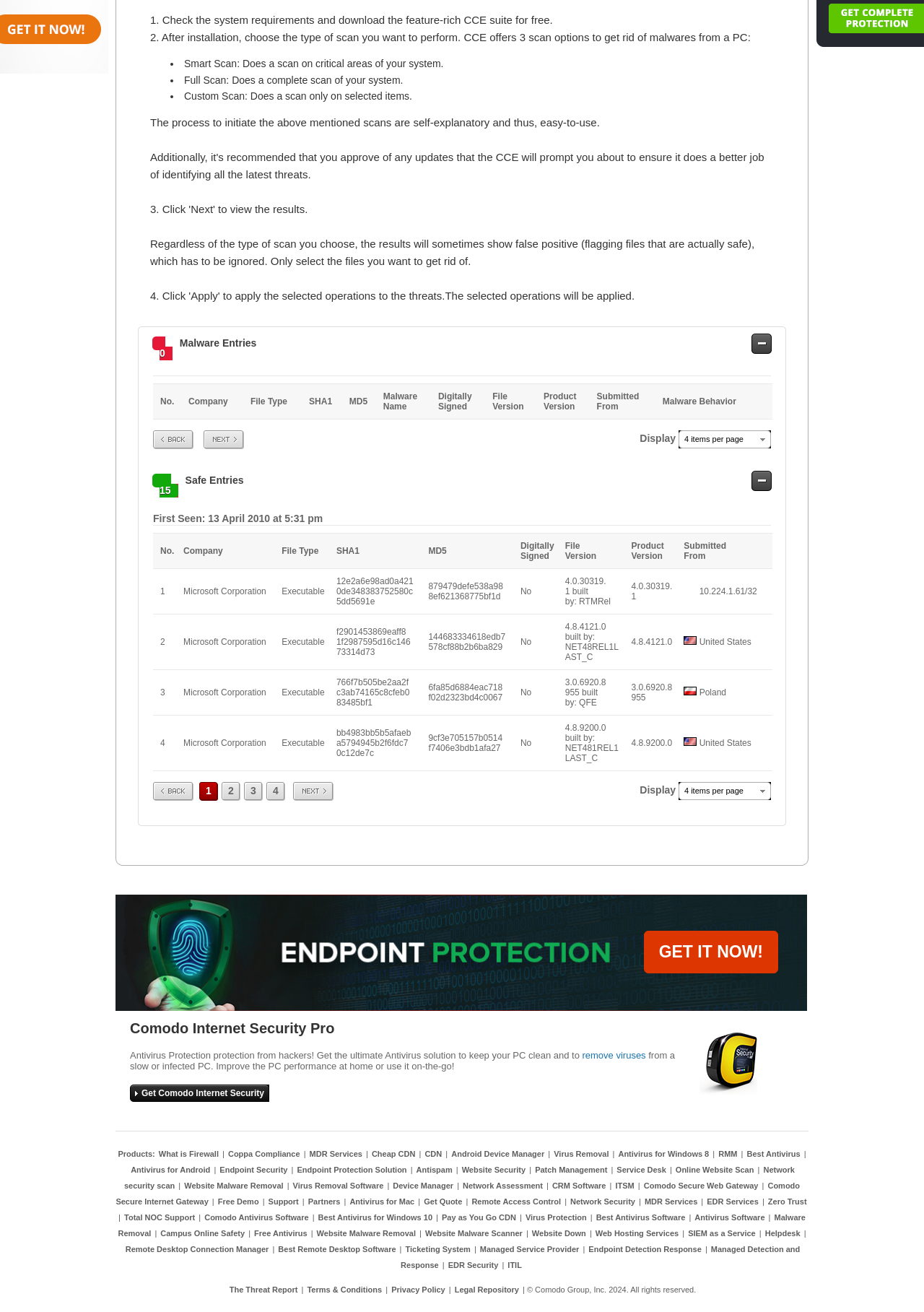Please locate the bounding box coordinates of the region I need to click to follow this instruction: "Click the 'Prev' link".

[0.166, 0.328, 0.209, 0.342]